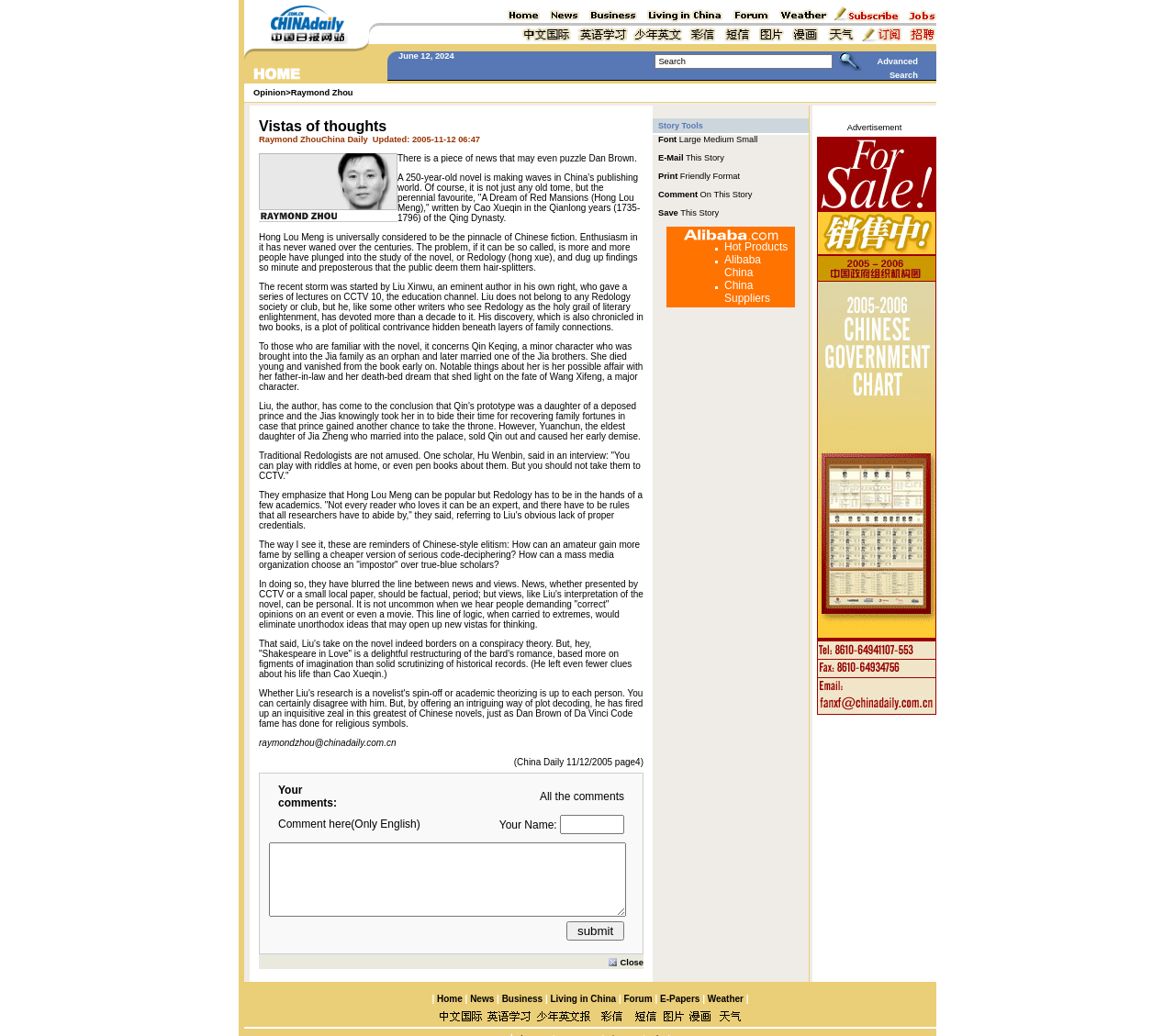Give a concise answer of one word or phrase to the question: 
What is the text of the link in the last cell of the first row of the second table?

Advanced Search